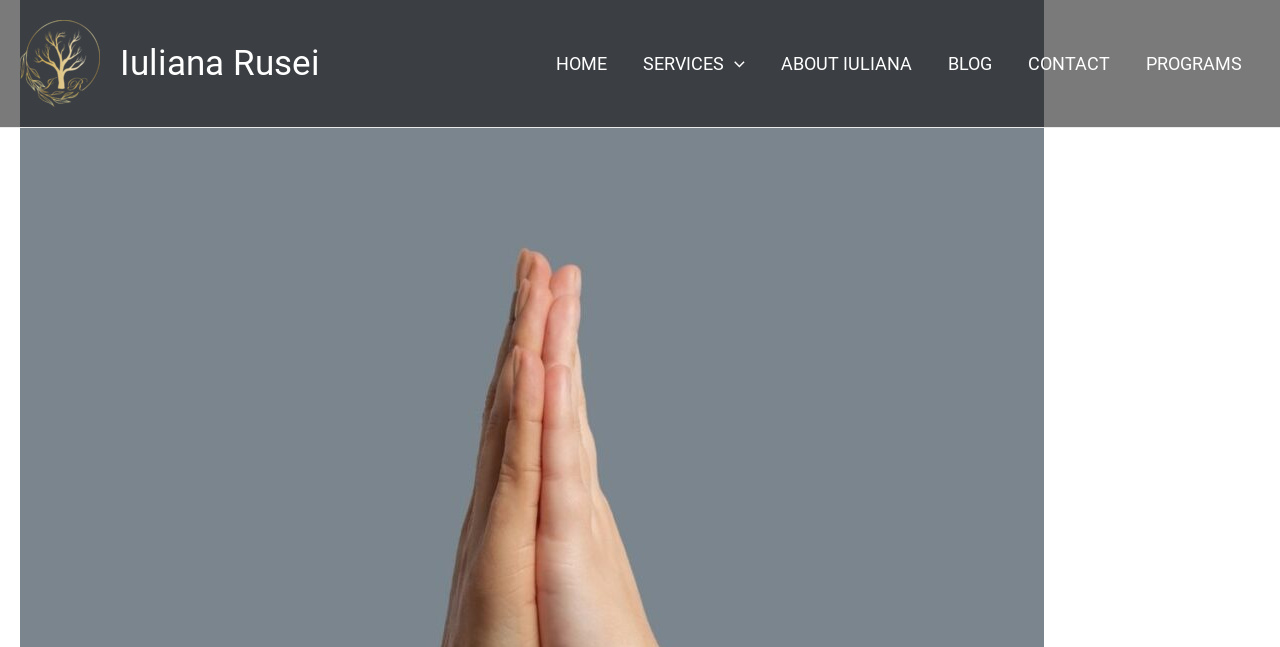Refer to the element description HOME and identify the corresponding bounding box in the screenshot. Format the coordinates as (top-left x, top-left y, bottom-right x, bottom-right y) with values in the range of 0 to 1.

[0.42, 0.044, 0.488, 0.152]